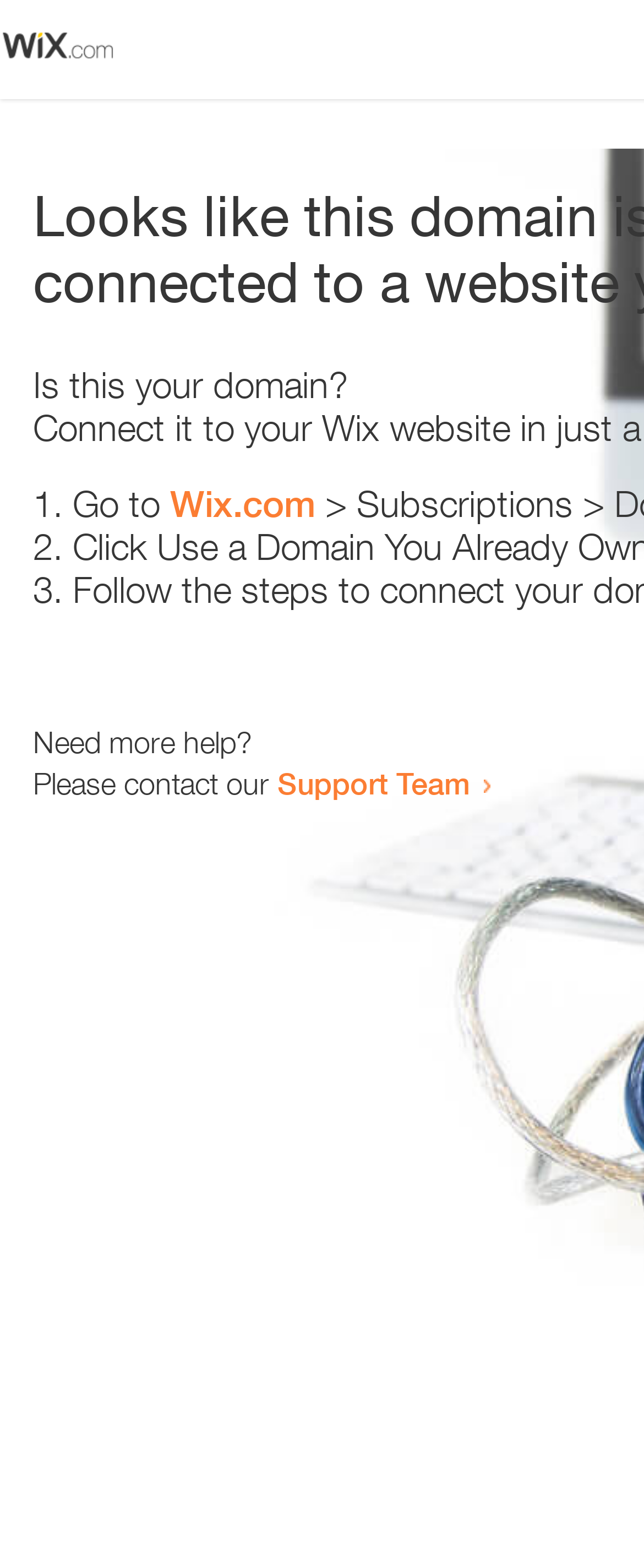What is the tone of the webpage?
Look at the screenshot and respond with a single word or phrase.

helpful